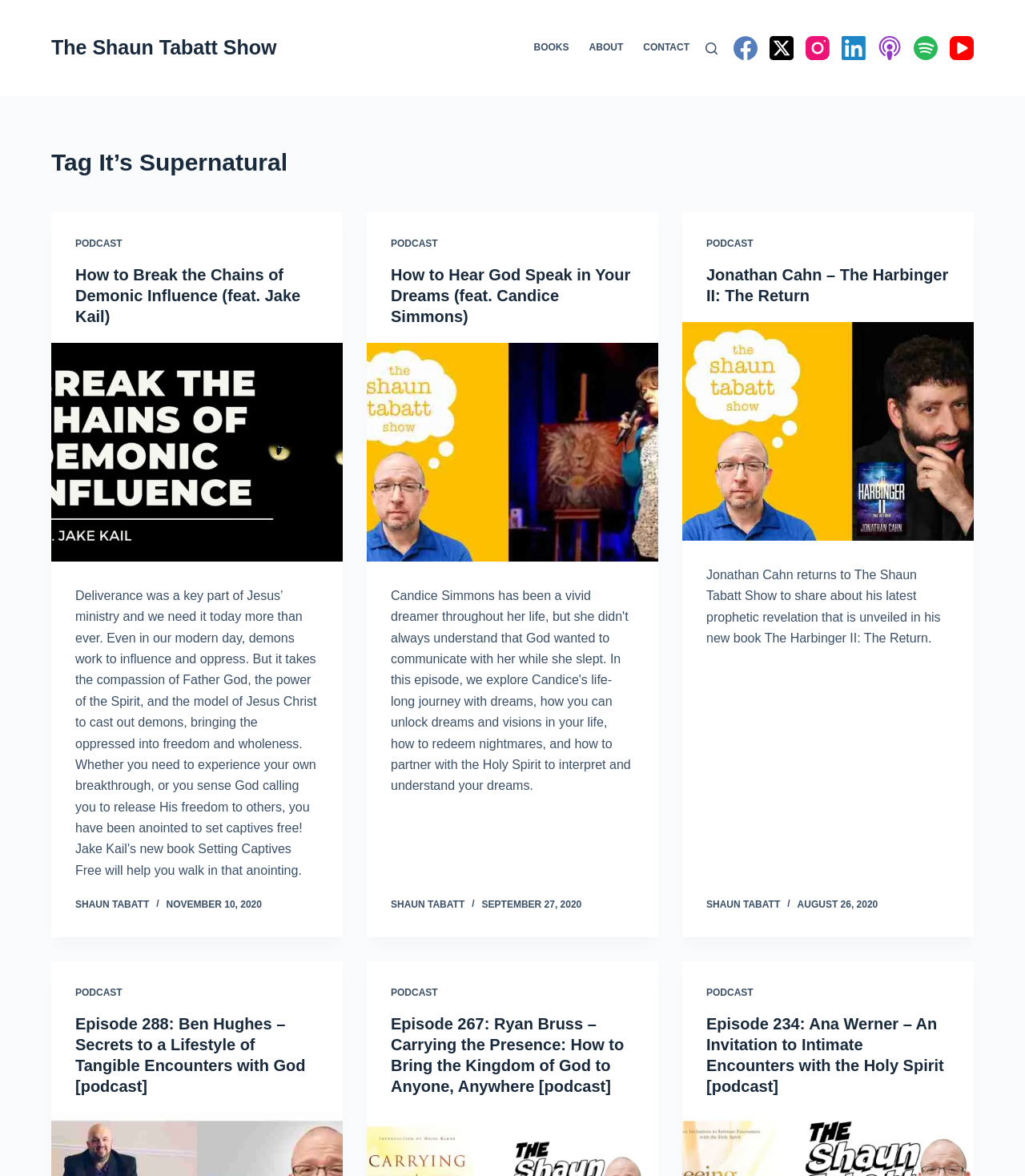What is the date of the latest podcast episode?
Using the image, provide a detailed and thorough answer to the question.

I looked at the date associated with the first podcast episode, 'How to Break the Chains of Demonic Influence', and found the date 'NOVEMBER 10, 2020'.